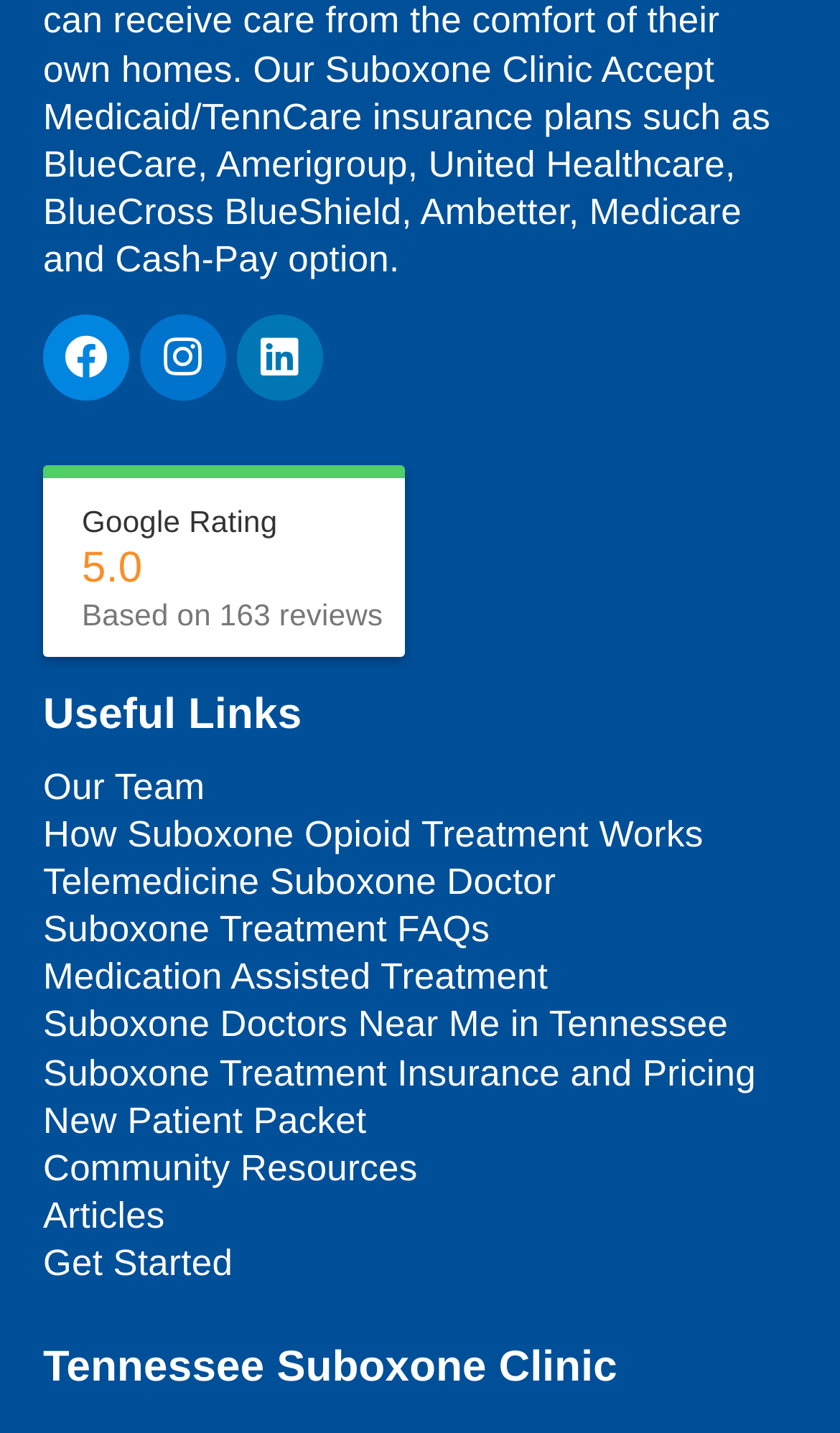Could you highlight the region that needs to be clicked to execute the instruction: "Visit Our Team page"?

[0.051, 0.534, 0.949, 0.567]